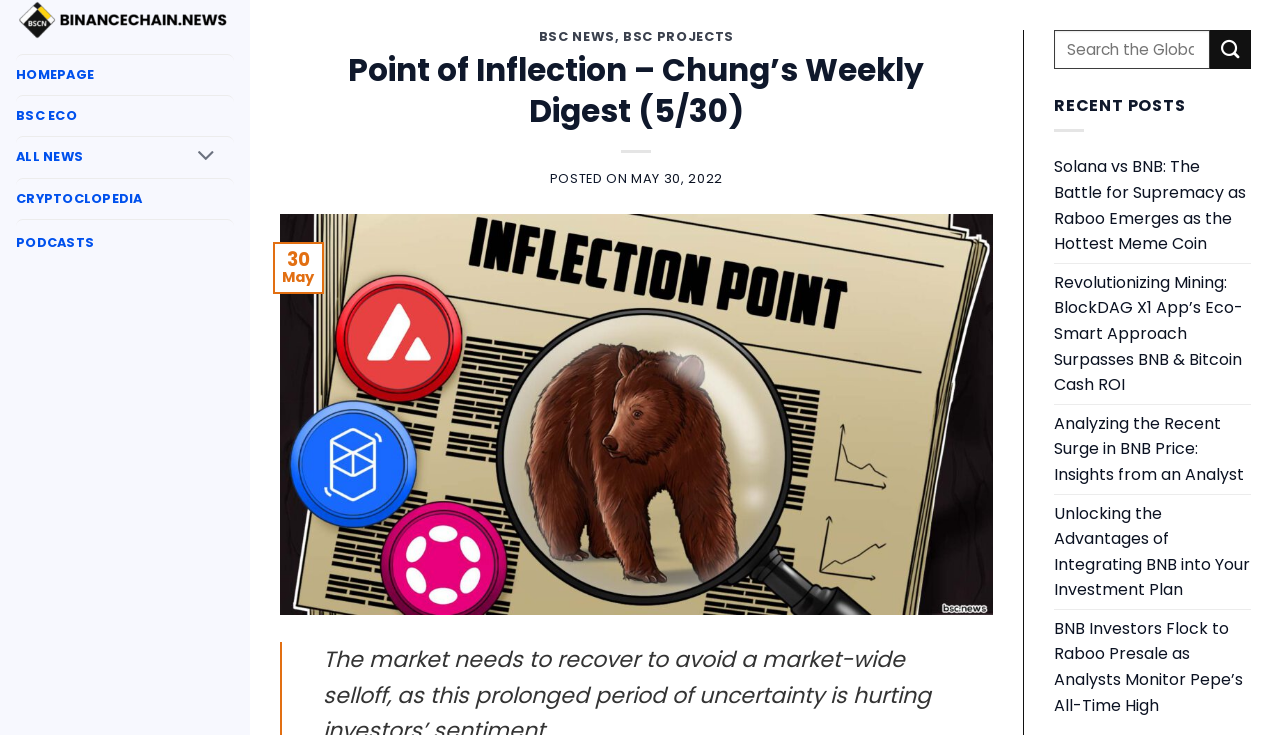Please indicate the bounding box coordinates of the element's region to be clicked to achieve the instruction: "Toggle the menu". Provide the coordinates as four float numbers between 0 and 1, i.e., [left, top, right, bottom].

[0.144, 0.188, 0.179, 0.241]